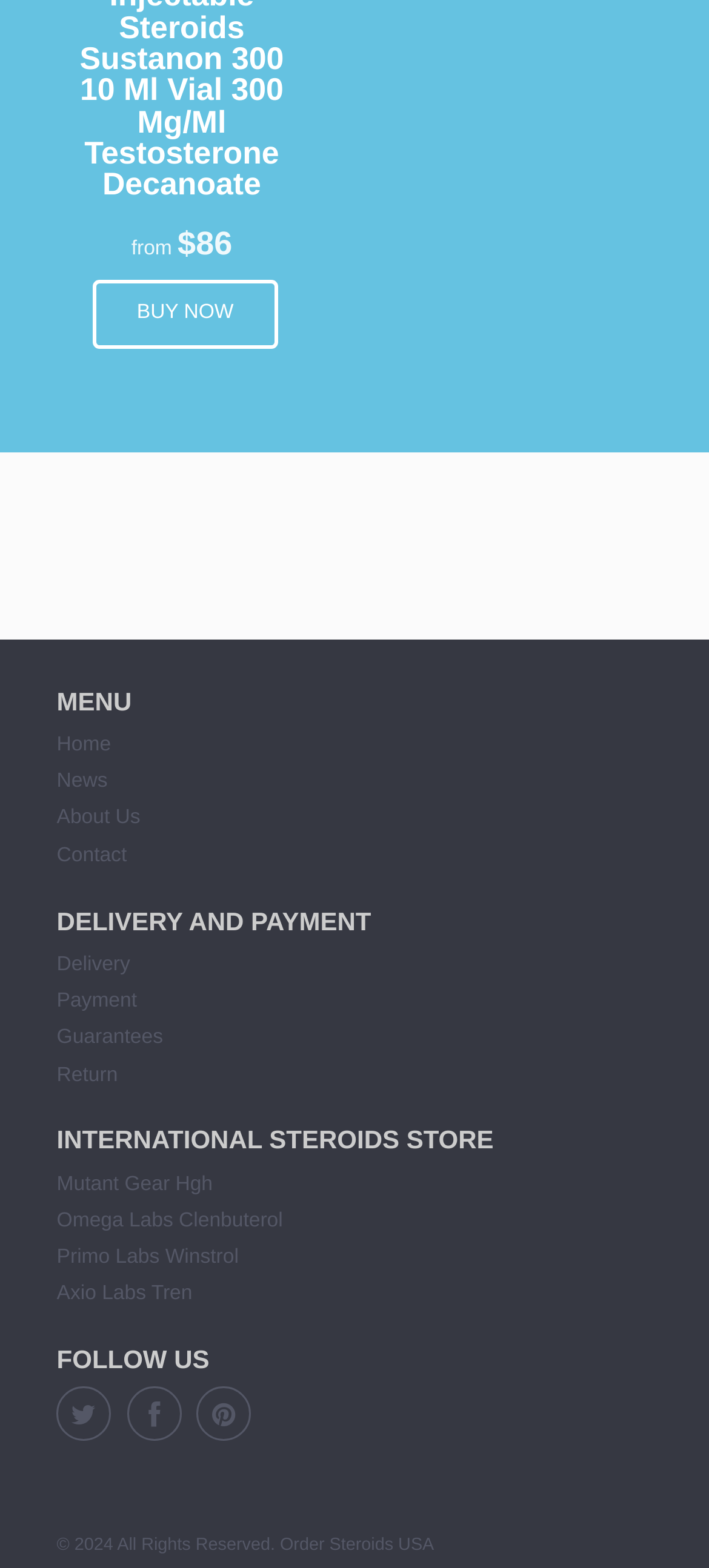Specify the bounding box coordinates of the region I need to click to perform the following instruction: "Order steroids in the USA". The coordinates must be four float numbers in the range of 0 to 1, i.e., [left, top, right, bottom].

[0.395, 0.98, 0.612, 0.992]